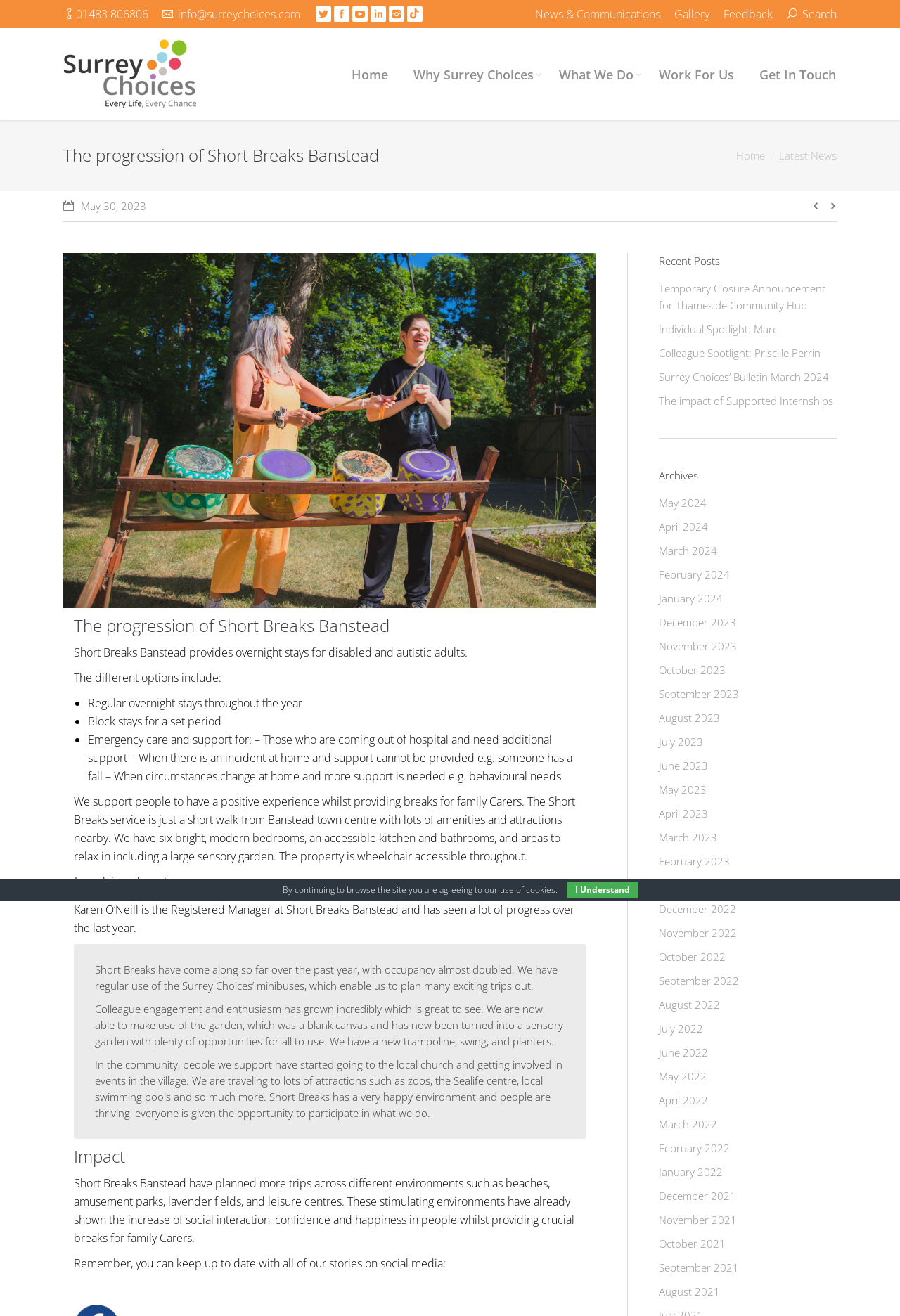Find the bounding box coordinates of the clickable region needed to perform the following instruction: "Click the Twitter link". The coordinates should be provided as four float numbers between 0 and 1, i.e., [left, top, right, bottom].

[0.351, 0.004, 0.368, 0.016]